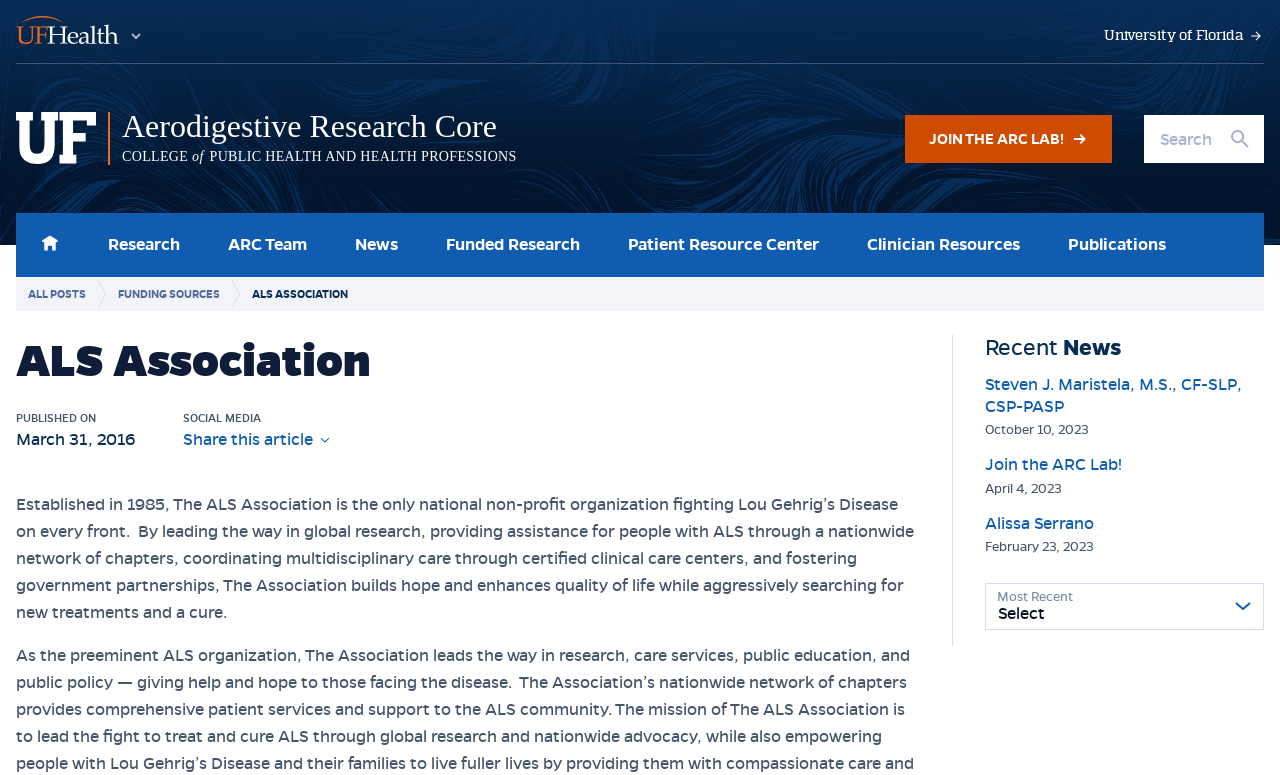Please find the bounding box coordinates (top-left x, top-left y, bottom-right x, bottom-right y) in the screenshot for the UI element described as follows: News

[0.259, 0.275, 0.33, 0.358]